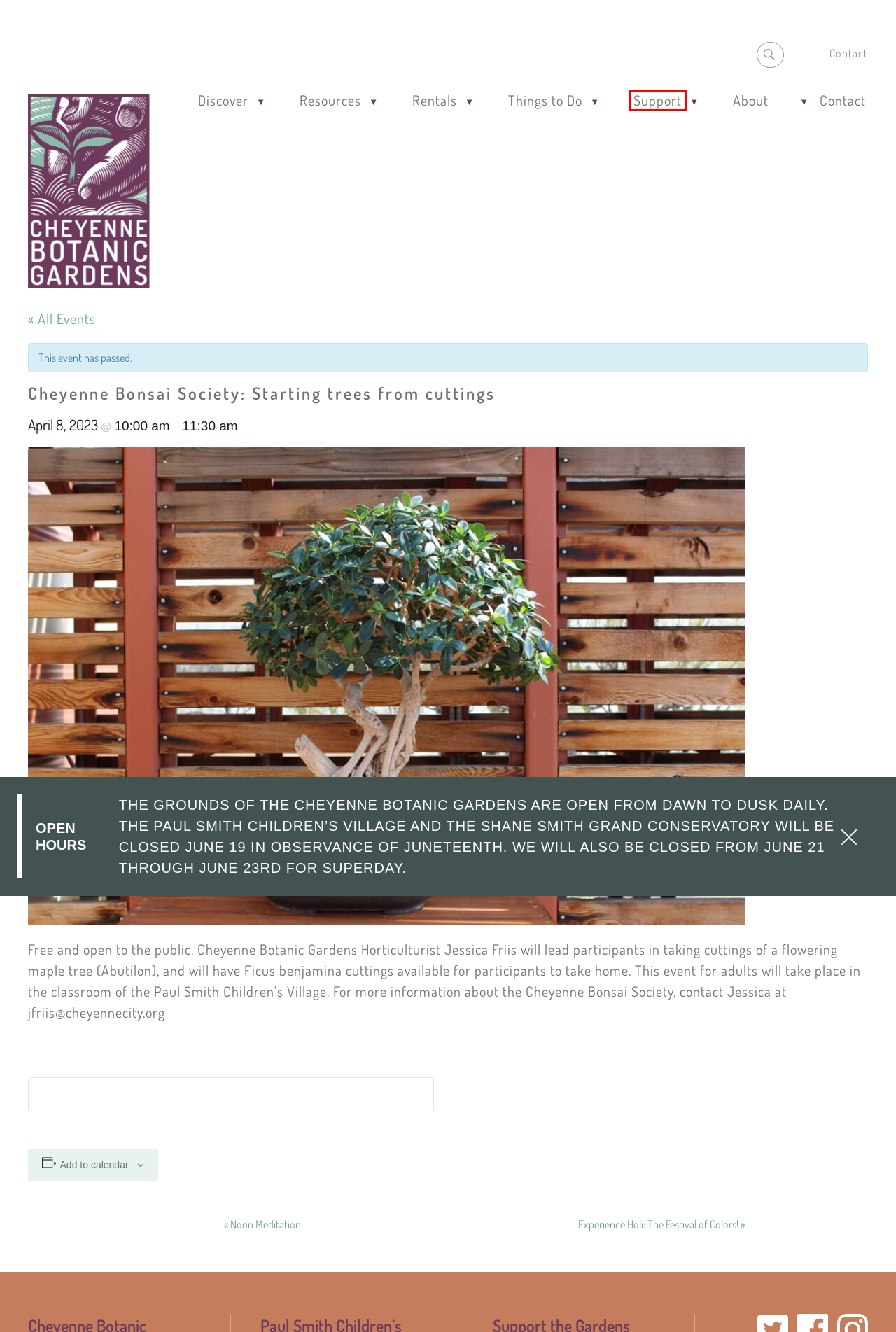Examine the screenshot of the webpage, which has a red bounding box around a UI element. Select the webpage description that best fits the new webpage after the element inside the red bounding box is clicked. Here are the choices:
A. Experience Holi: The Festival of Colors!
B. Cheyenne Botanic Gardens
C. Contact | Cheyenne Botanic Gardens
D. Discover | Cheyenne Botanic Gardens
E. Noon Meditation
F. Reserve | Cheyenne Botanic Gardens
G. Support | Cheyenne Botanic Gardens
H. About | Cheyenne Botanic Gardens

G